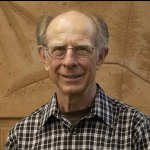Carefully examine the image and provide an in-depth answer to the question: What is the gentleman's demeanor?

The gentleman's facial expression and overall posture convey a sense of friendliness, approachability, and warmth, making him appear inviting and engaging, suitable for a discussion or context related to experience, knowledge, or mentorship.